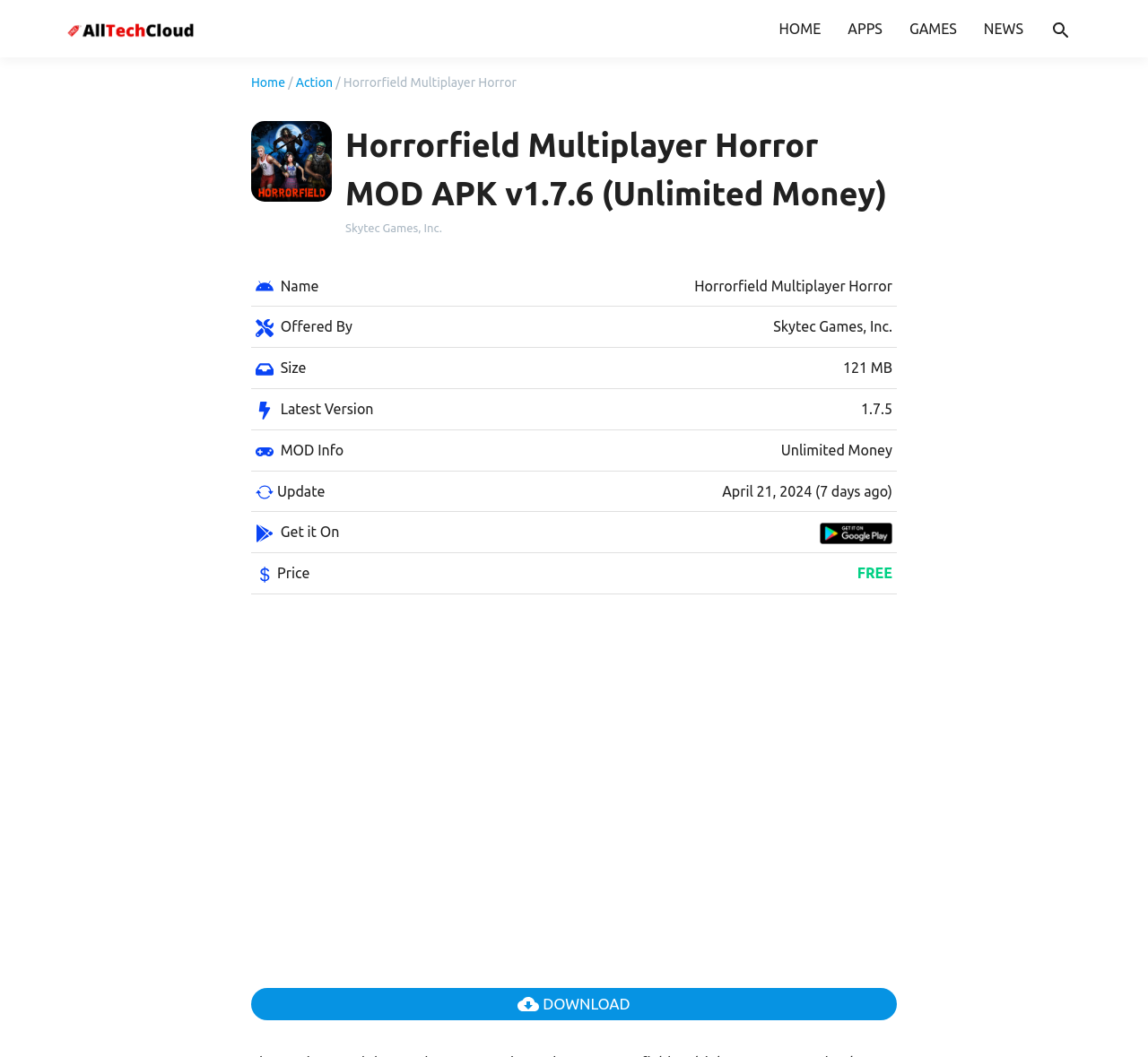Pinpoint the bounding box coordinates of the area that must be clicked to complete this instruction: "Click on the ALLTECHCLOUD link".

[0.055, 0.02, 0.172, 0.035]